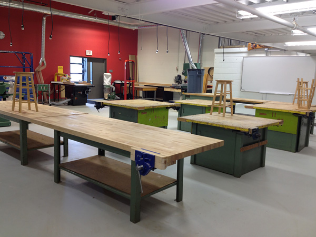Paint a vivid picture of the image with your description.

The image depicts a spacious and well-equipped wood shop designed for hands-on learning and creativity. The room features several sturdy workbenches with unfinished wooden surfaces, each paired with green tool cabinets underneath, emphasizing functionality and organization. A few wooden stools are placed on top of the benches, hinting at the potential for workshop activities.

The walls are painted in a vibrant red, providing a stimulating backdrop, while large windows allow natural light to flood the space. A range of woodworking tools and equipment can be glimpsed in the background, indicating an environment conducive to practical skill development. This setting is ideal for courses such as the "Wood Shop Technician" position being advertised, which highlights the importance of hands-on experience in understanding and managing woodworking tools and processes.